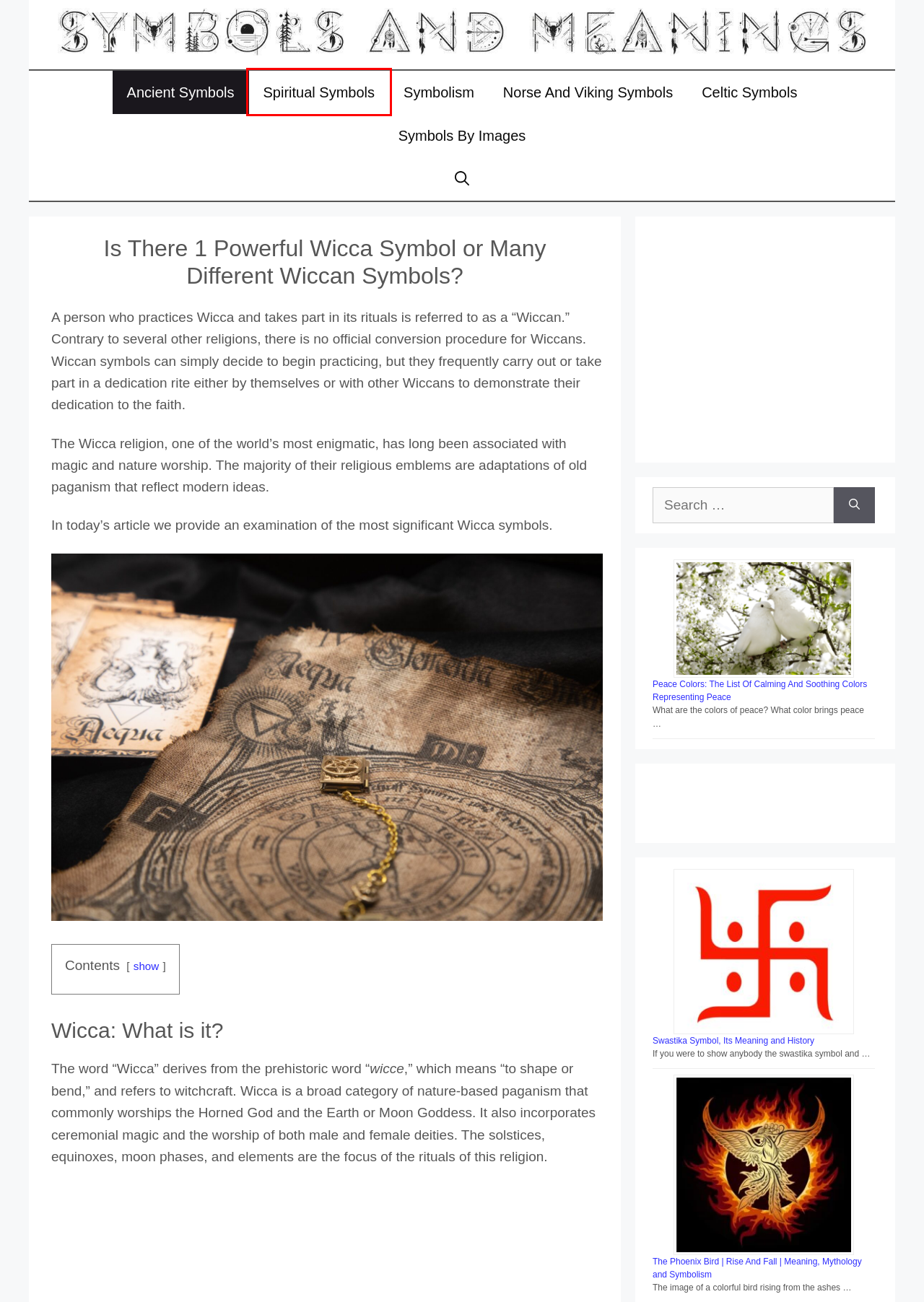Examine the screenshot of a webpage with a red bounding box around a UI element. Select the most accurate webpage description that corresponds to the new page after clicking the highlighted element. Here are the choices:
A. Peace Colors: The List Of Calming And Soothing Colors Representing Peace
B. Ancient Symbols And Their Meanings
C. List of All Symbols - Symbols And Meanings
D. The Phoenix Bird | Rise And Fall | Meaning, Mythology and Symbolism
E. 13 Fascinating Norse Viking Symbols And Their Meanings (Mythology Signs And Sigils For Tattoo Ideas)
F. Spiritual Symbols - Symbols And Meanings
G. Symbols and Meanings - Your Ultimate Guide for Symbolism
H. Swastika Symbol, Its Meaning and History - SymbolsAndMeanings.Net

F